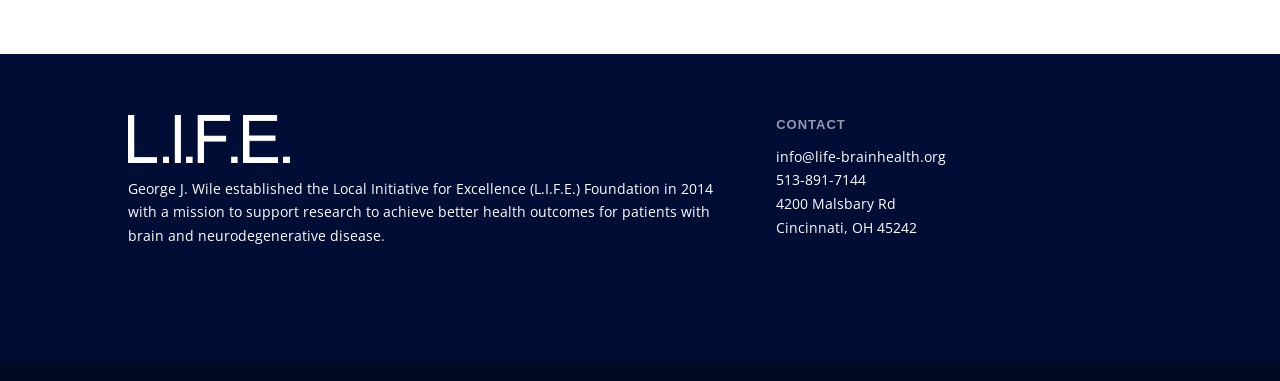Using the format (top-left x, top-left y, bottom-right x, bottom-right y), and given the element description, identify the bounding box coordinates within the screenshot: Privacy Statement

None